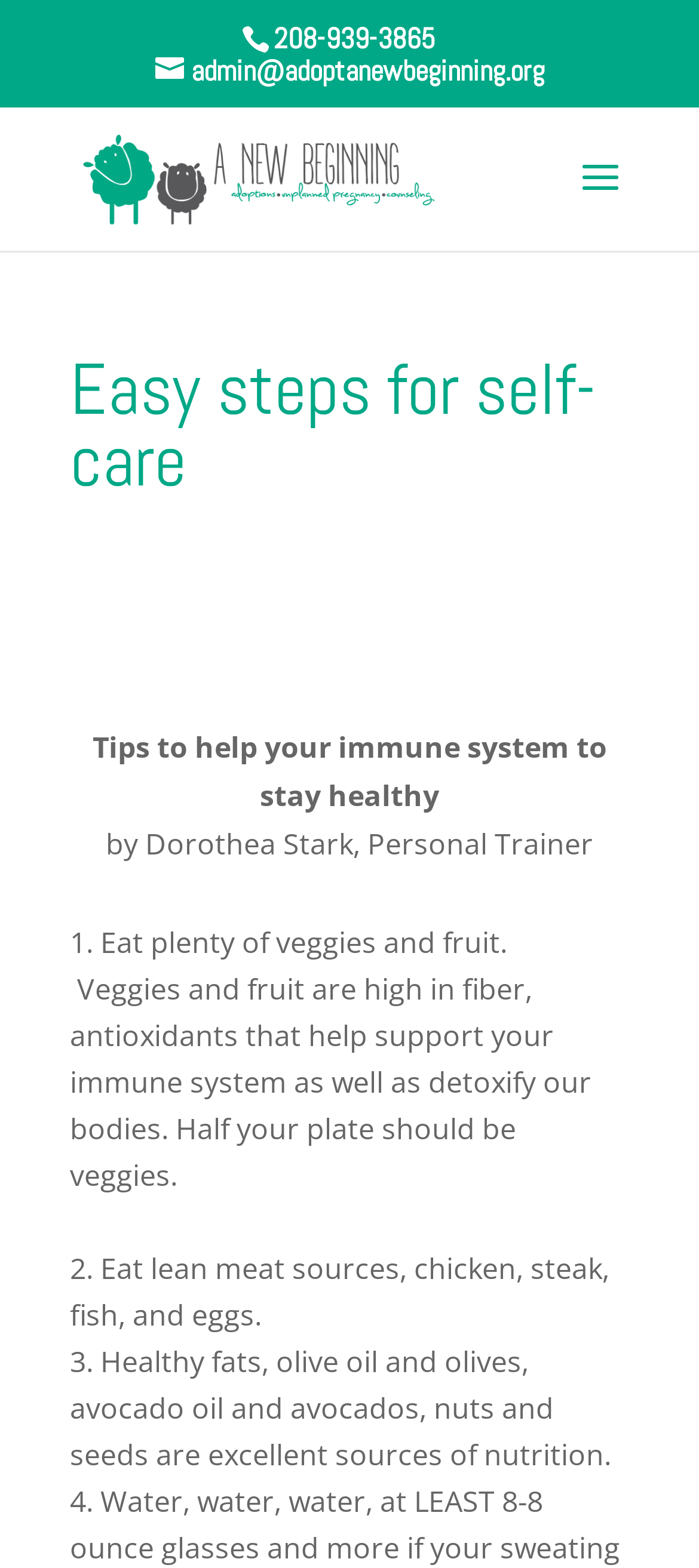Create a full and detailed caption for the entire webpage.

The webpage is about easy steps for self-care, specifically focusing on tips to help boost one's immune system. At the top, there are three links: a phone number "208-939-3865" positioned near the top center, an email address "admin@adoptanewbeginning.org" located slightly above the center, and a link to "A New Beginning | Infant Adoption Agency" situated near the top left corner, accompanied by an image with the same name.

Below the top links, there is a heading that reads "Easy steps for self-care". Underneath the heading, there is a paragraph of text that introduces the topic, written by Dorothea Stark, a personal trainer. The text explains the importance of a healthy immune system.

The main content of the webpage is a list of four tips, each marked with a numbered list marker. The first tip advises eating plenty of vegetables and fruits, which are high in fiber and antioxidants. The second tip recommends consuming lean meat sources, such as chicken, steak, fish, and eggs. The third tip suggests incorporating healthy fats, like olive oil, avocado oil, nuts, and seeds, into one's diet. The fourth tip is not fully described in the provided accessibility tree.

Throughout the webpage, the text is arranged in a clear and organized manner, making it easy to follow and read.